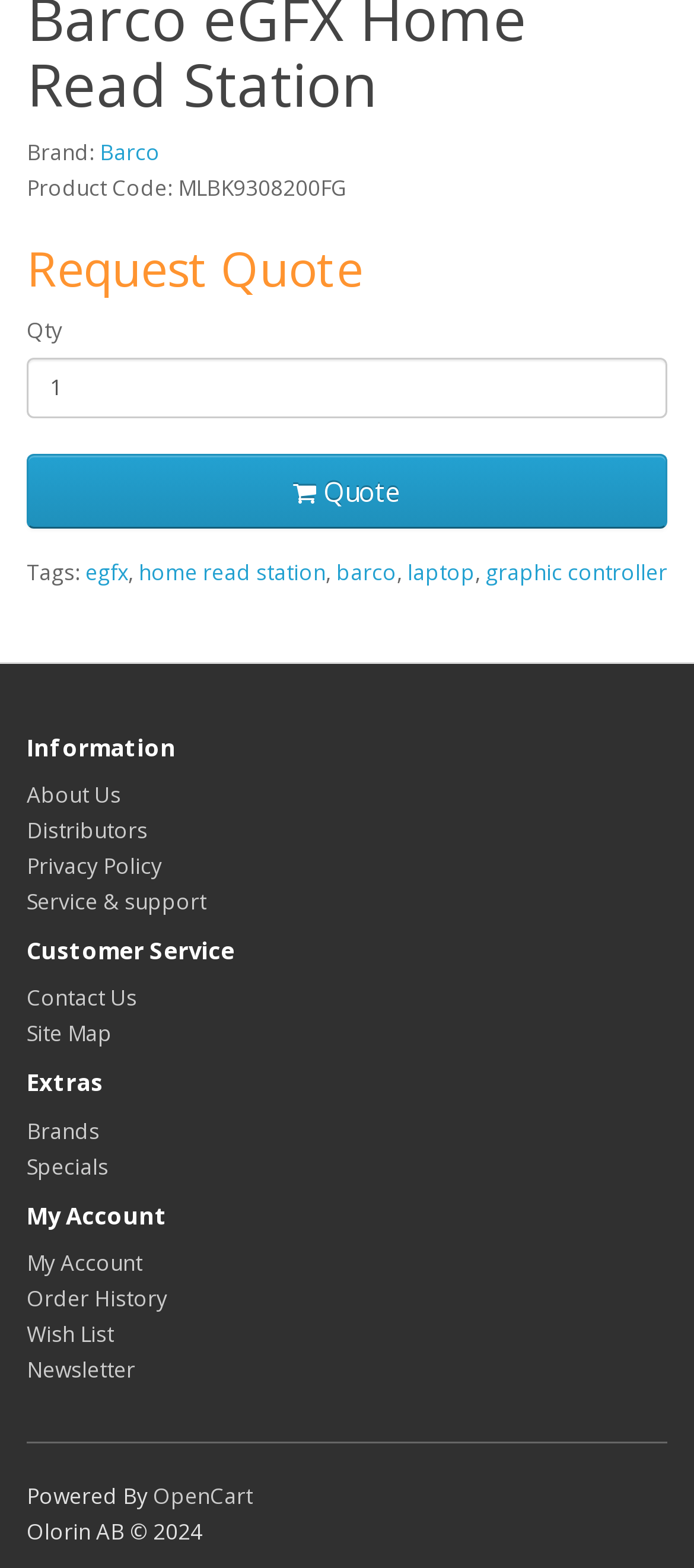Specify the bounding box coordinates for the region that must be clicked to perform the given instruction: "View information about the product".

[0.038, 0.469, 0.962, 0.485]